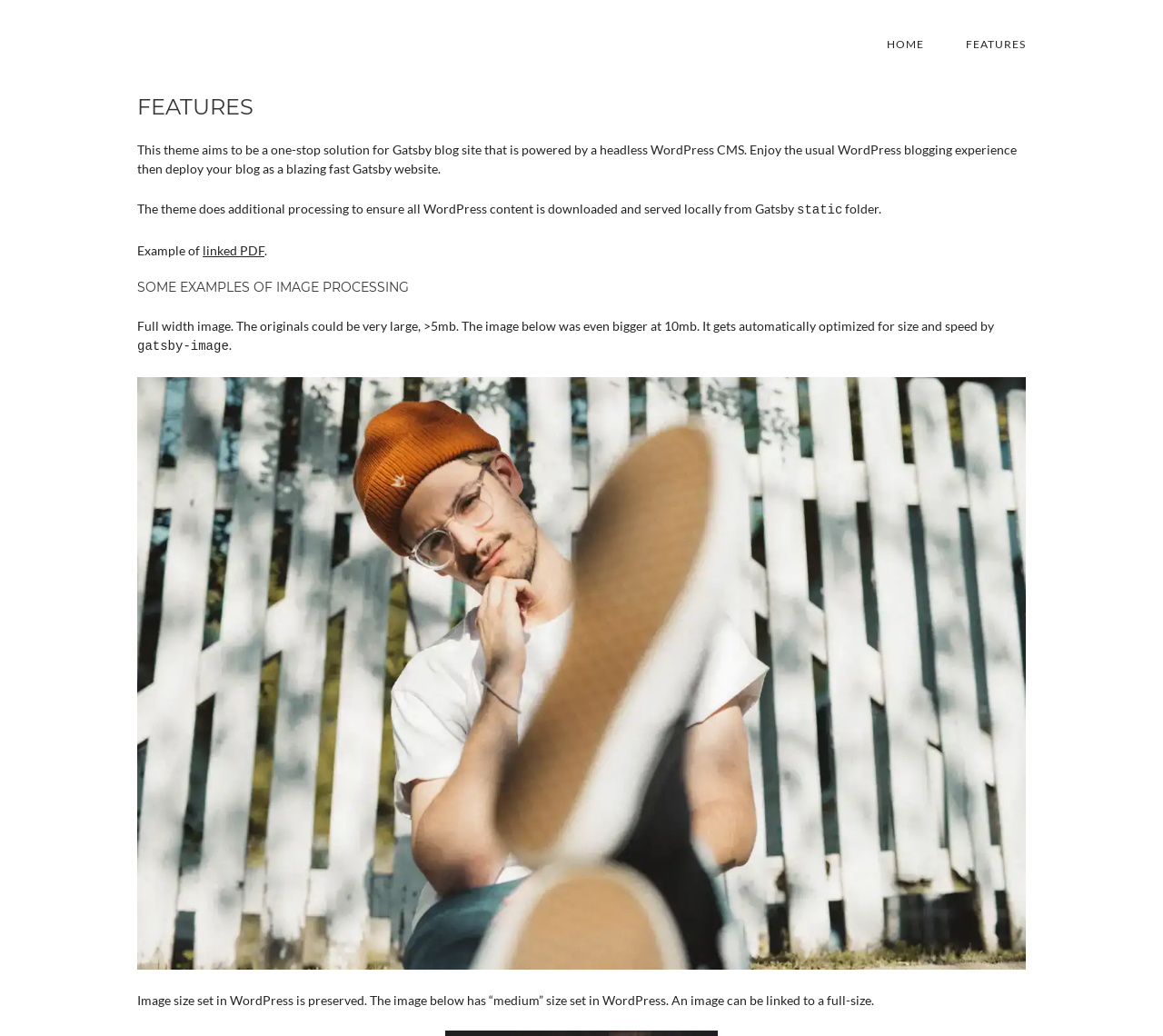What is the purpose of this WordPress theme?
Using the image, provide a concise answer in one word or a short phrase.

Gatsby blog site